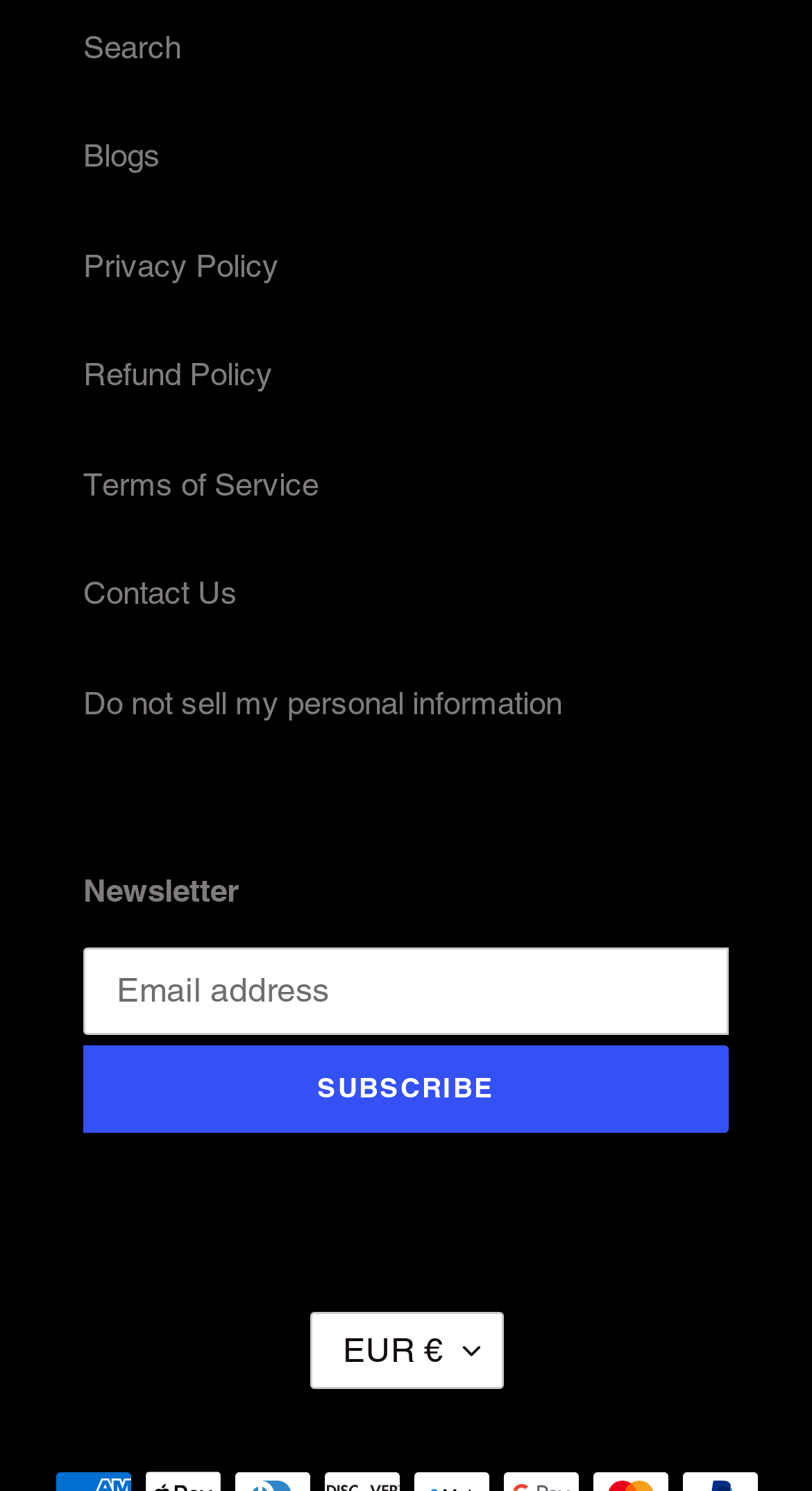Bounding box coordinates are specified in the format (top-left x, top-left y, bottom-right x, bottom-right y). All values are floating point numbers bounded between 0 and 1. Please provide the bounding box coordinate of the region this sentence describes: Search

[0.103, 0.019, 0.223, 0.043]